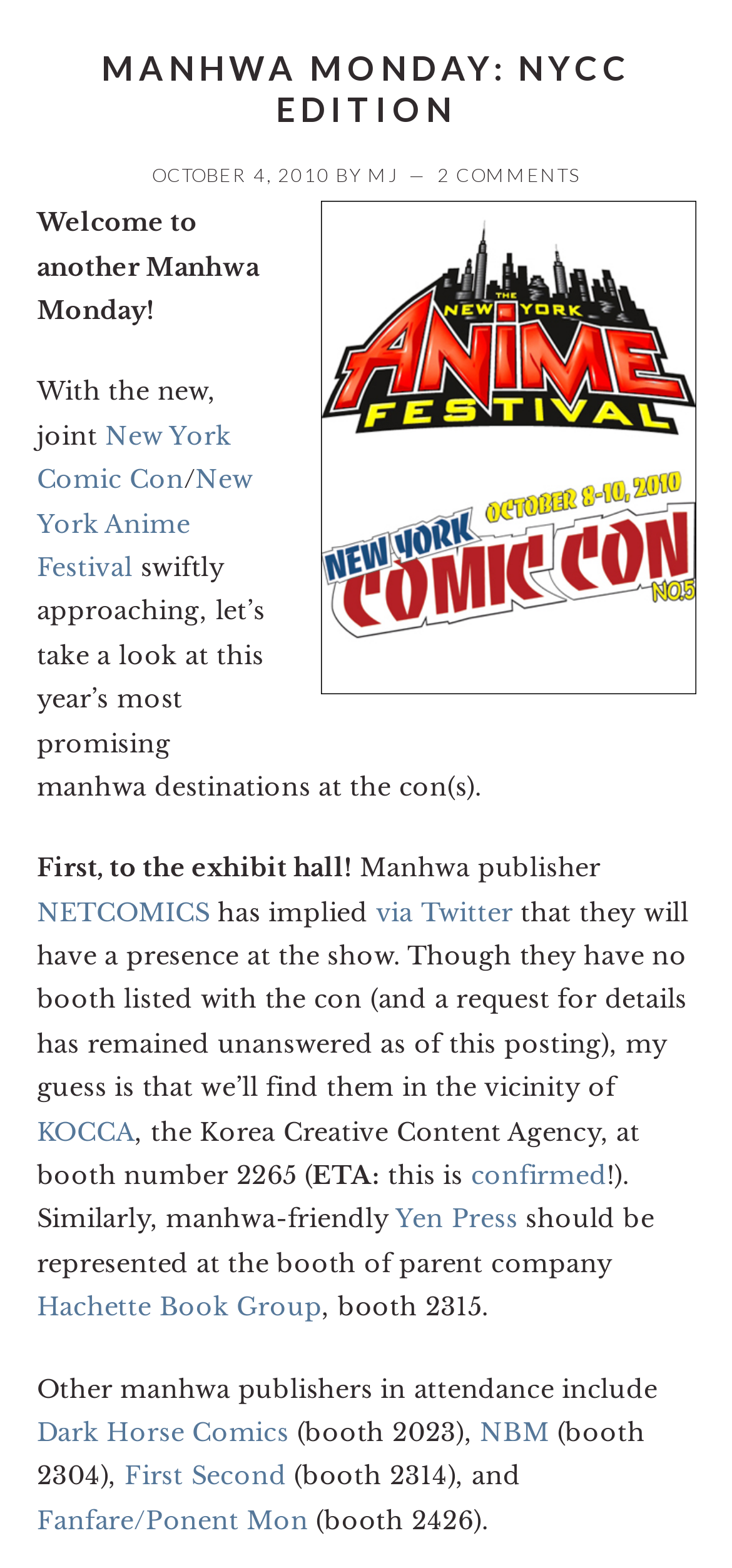Please find the bounding box coordinates of the element that you should click to achieve the following instruction: "Read the article about New York Comic Con". The coordinates should be presented as four float numbers between 0 and 1: [left, top, right, bottom].

[0.05, 0.268, 0.316, 0.316]